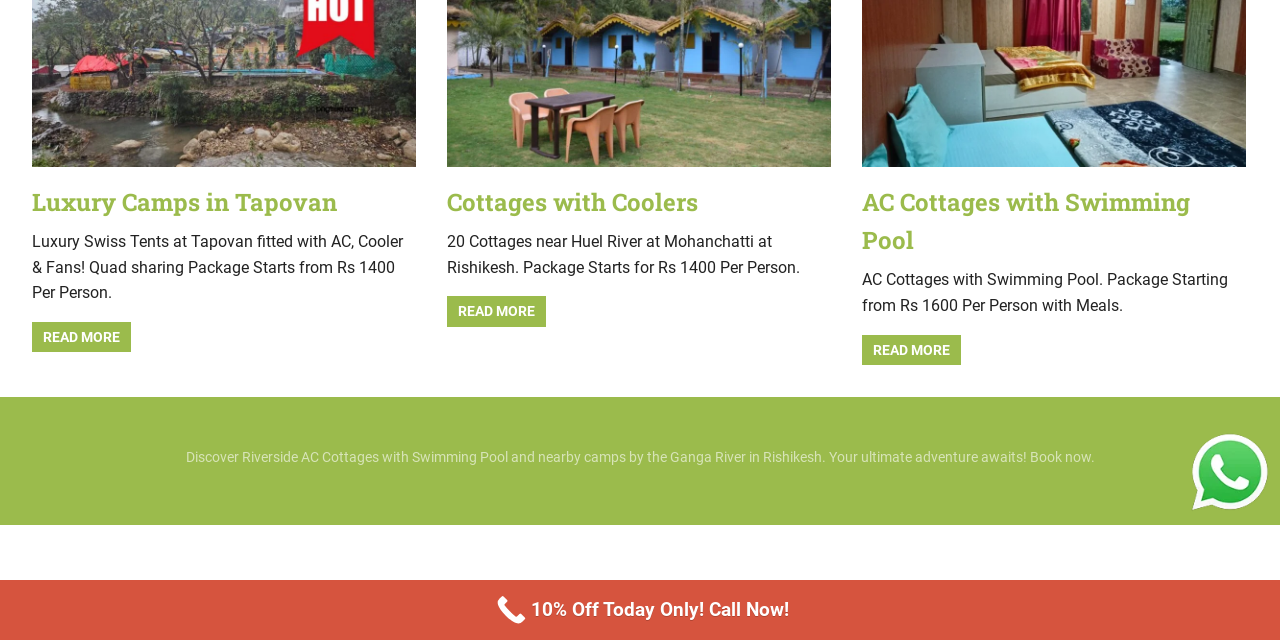Extract the bounding box coordinates for the UI element described as: "Read more".

[0.673, 0.523, 0.751, 0.571]